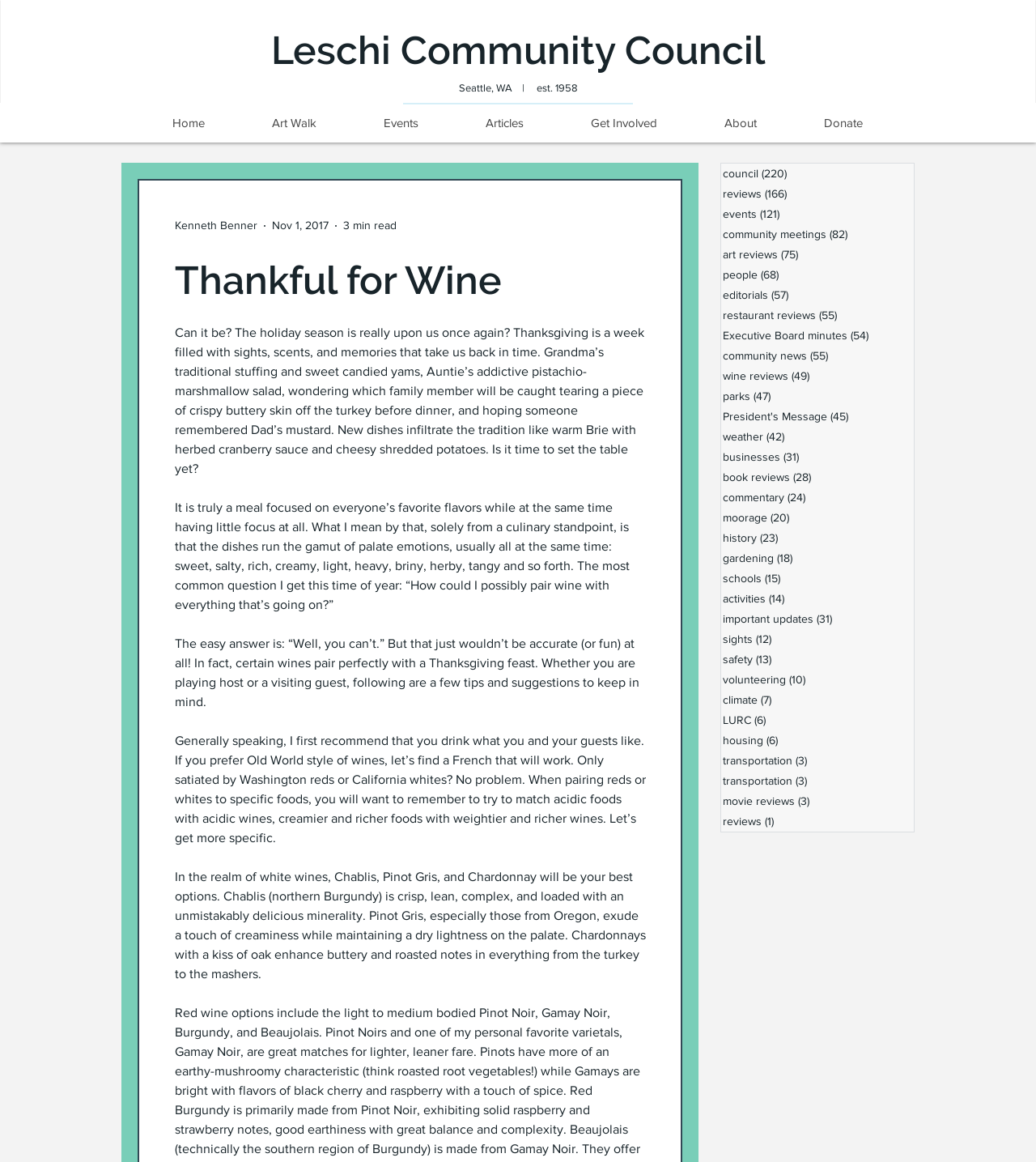Show the bounding box coordinates of the element that should be clicked to complete the task: "Click on the 'Home' link".

[0.134, 0.095, 0.23, 0.117]